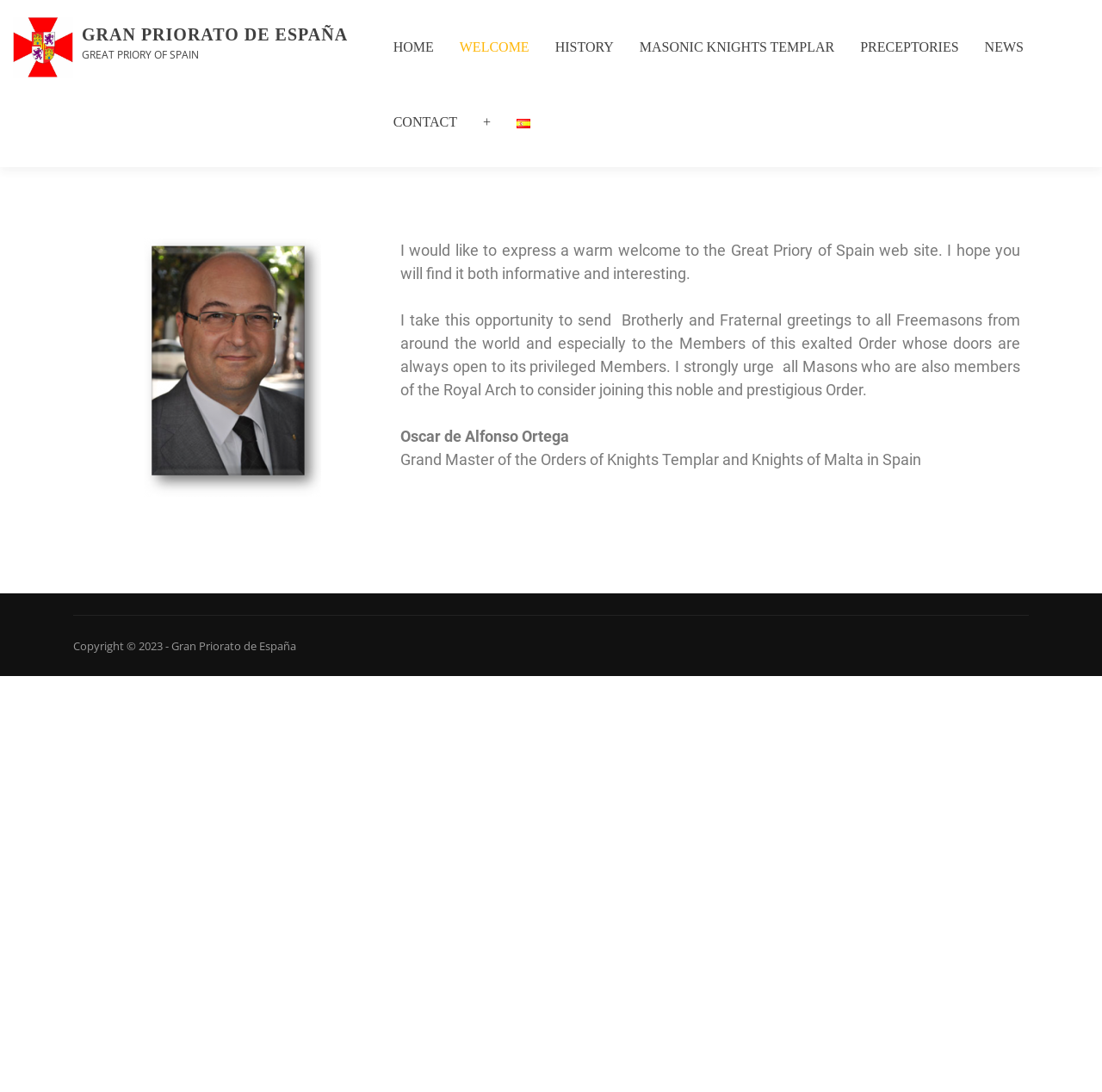Locate the bounding box coordinates of the segment that needs to be clicked to meet this instruction: "Click the CONTACT link".

[0.345, 0.091, 0.427, 0.153]